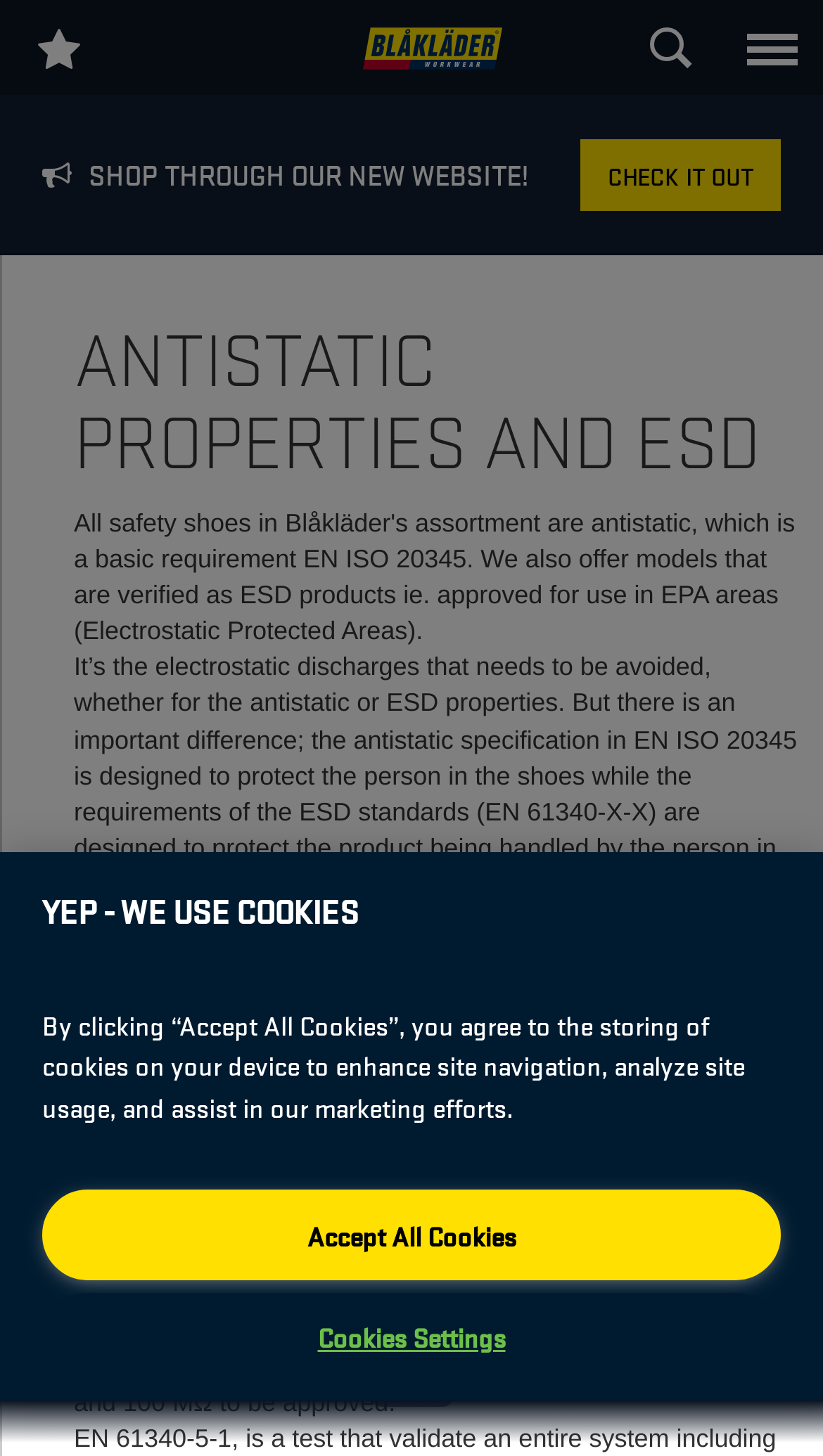Identify the bounding box coordinates of the section to be clicked to complete the task described by the following instruction: "Click the LOG IN button". The coordinates should be four float numbers between 0 and 1, formatted as [left, top, right, bottom].

[0.231, 0.0, 1.0, 0.072]